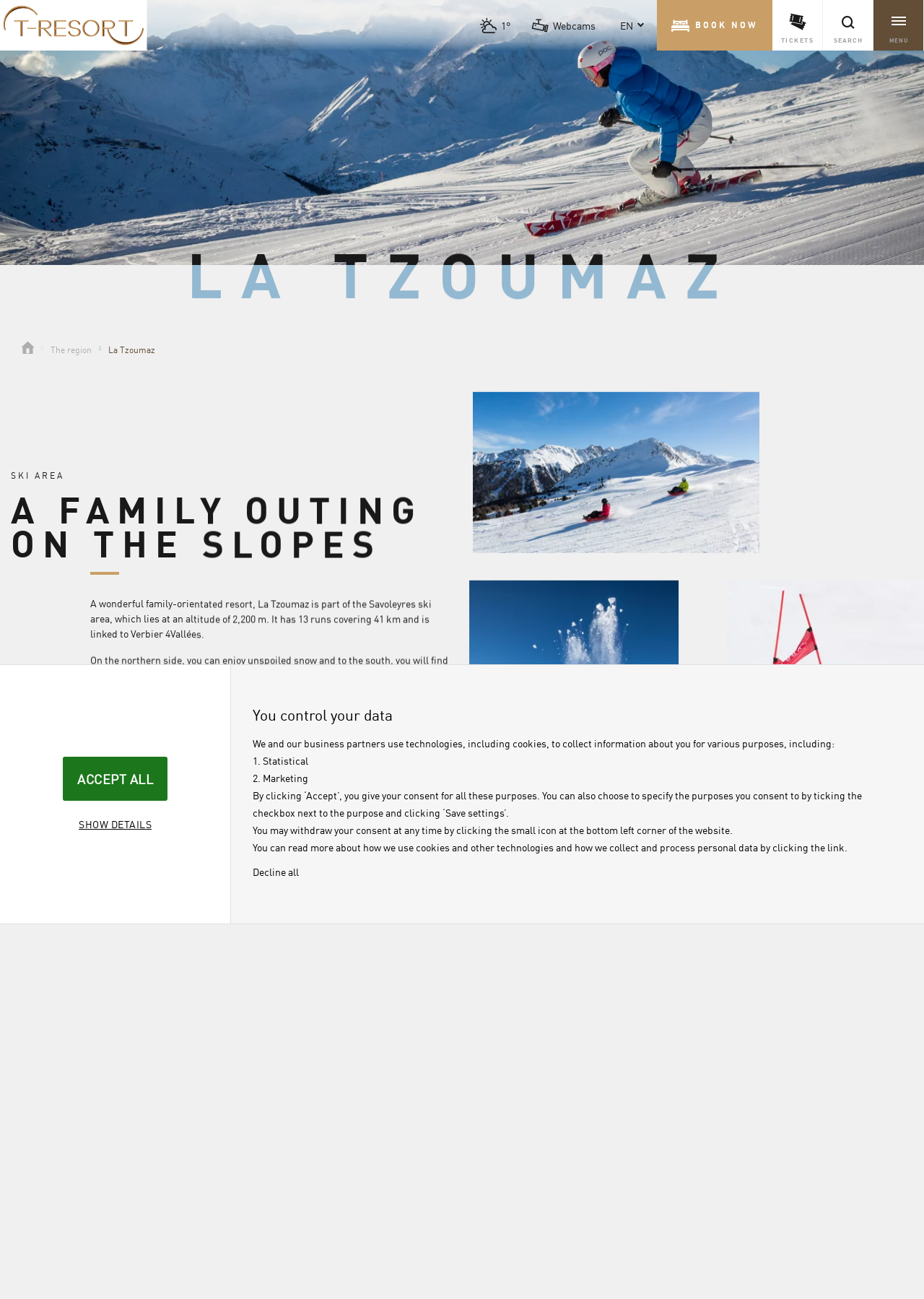Select the bounding box coordinates of the element I need to click to carry out the following instruction: "Click on the 'Search' button".

None